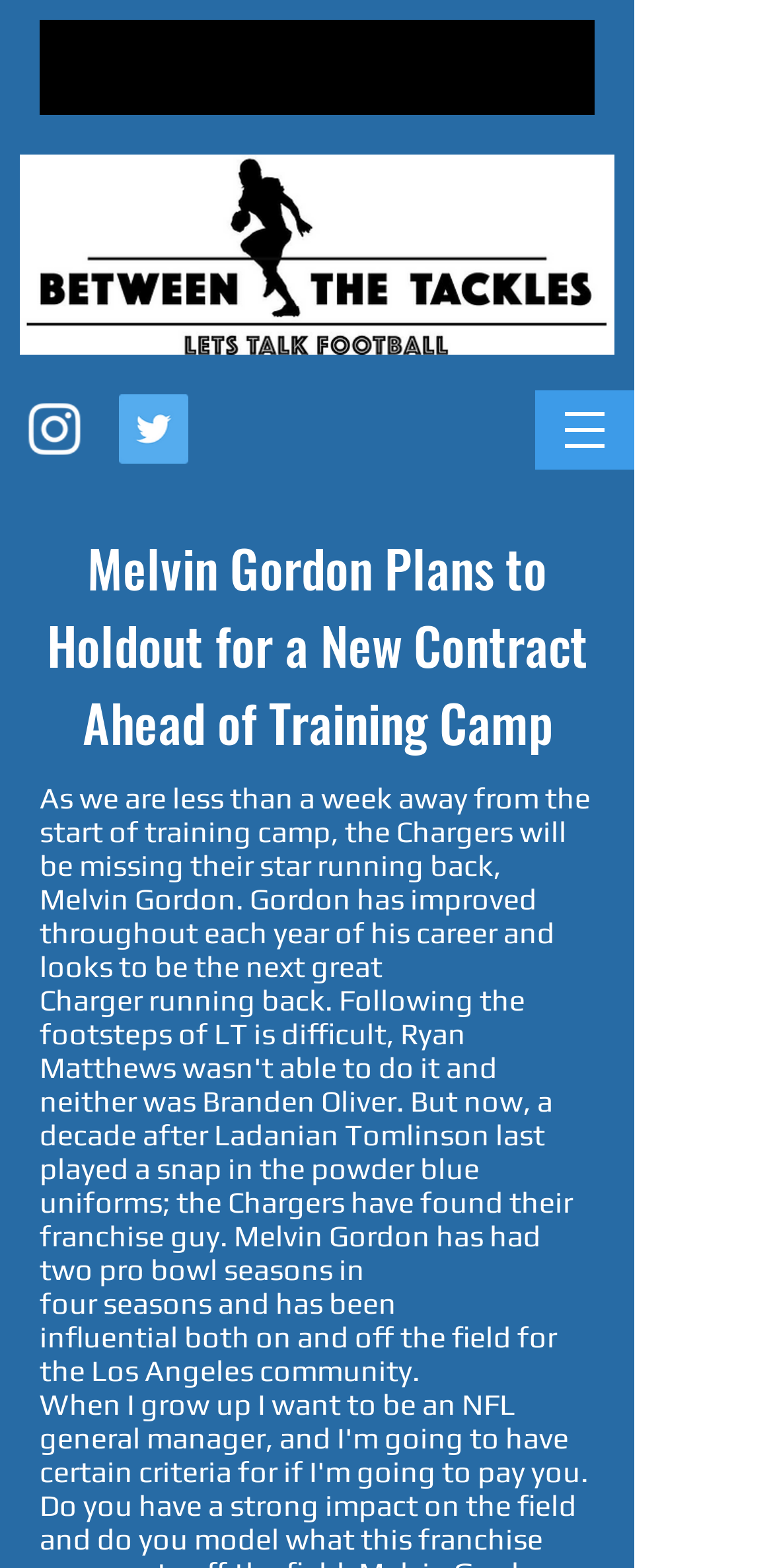Provide your answer in a single word or phrase: 
How many social media icons are present?

2